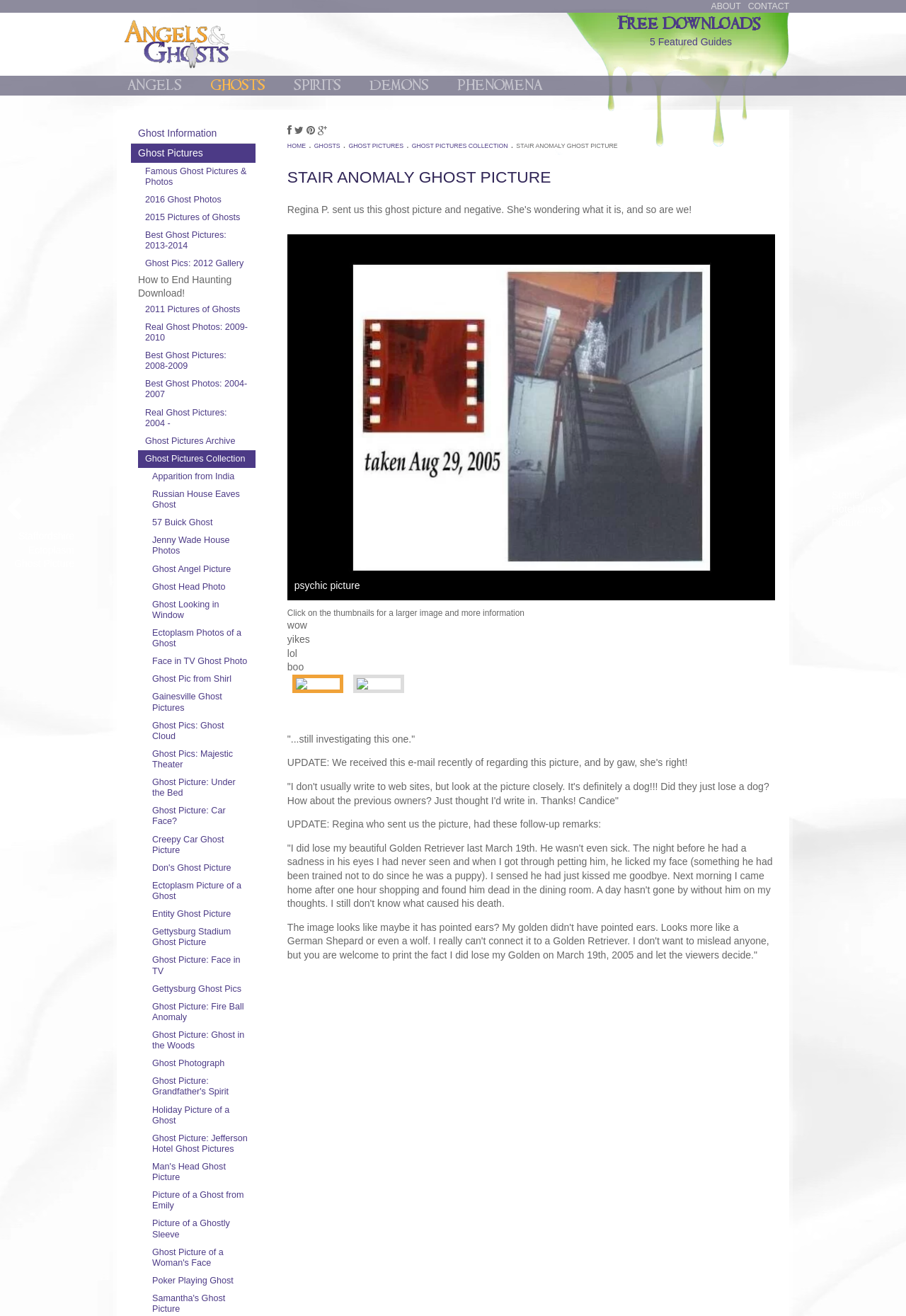What is the name of the person who sent the ghost picture to the website? Please answer the question using a single word or phrase based on the image.

Regina